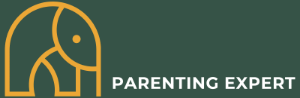What animal is used as a symbol in the logo?
Provide an in-depth and detailed answer to the question.

The animal used as a symbol in the logo is an elephant because the caption mentions that the logo features an 'elephant theme' and that the elephant symbolizes 'wisdom and nurturing'.